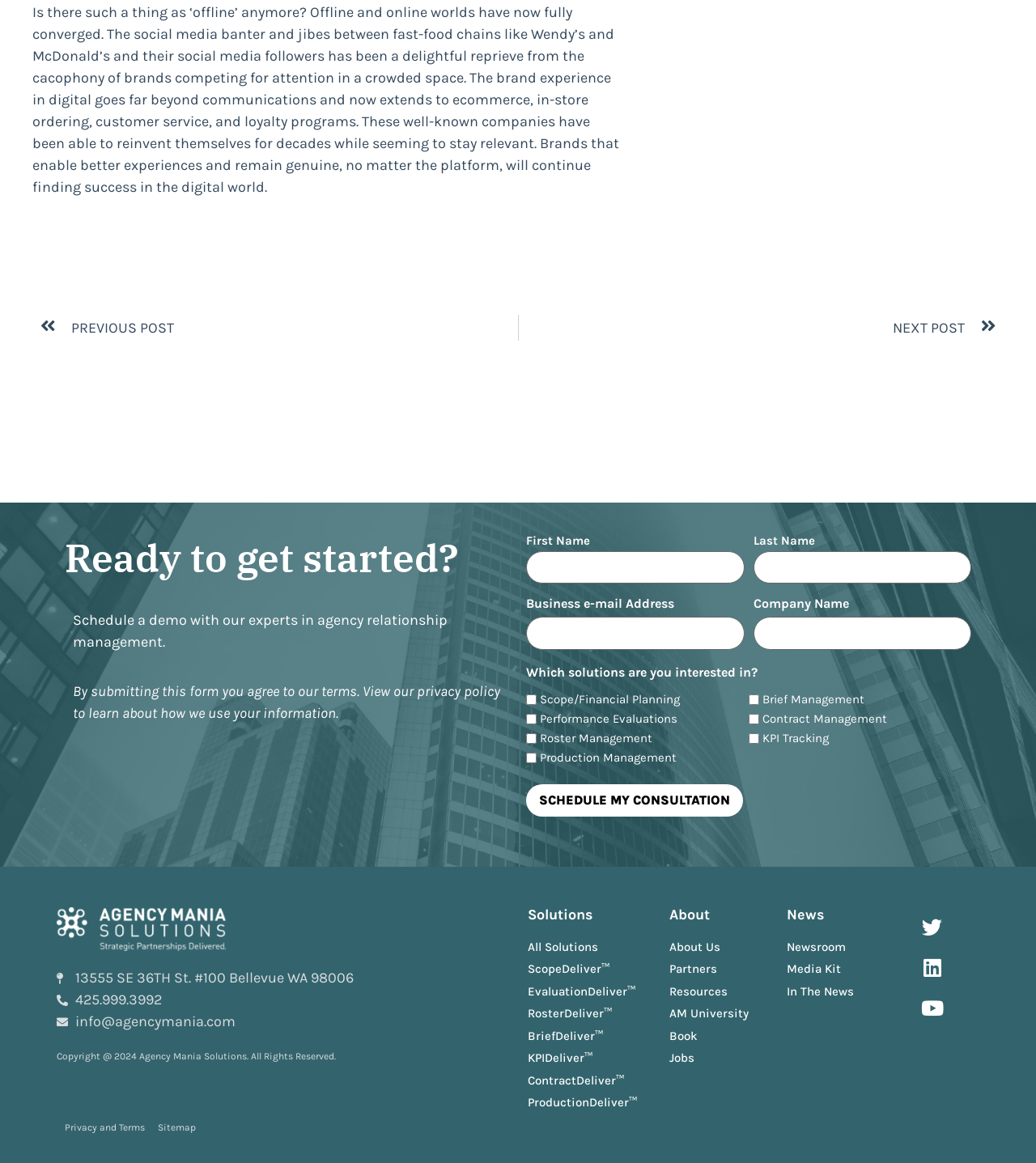Use the details in the image to answer the question thoroughly: 
How can users contact the company?

I found the contact information by looking at the links and static text elements at the bottom of the webpage. Users can contact the company by phone at 425.999.3992, by email at info@agencymania.com, or by visiting their address at 13555 SE 36TH St. #100 Bellevue WA 98006.